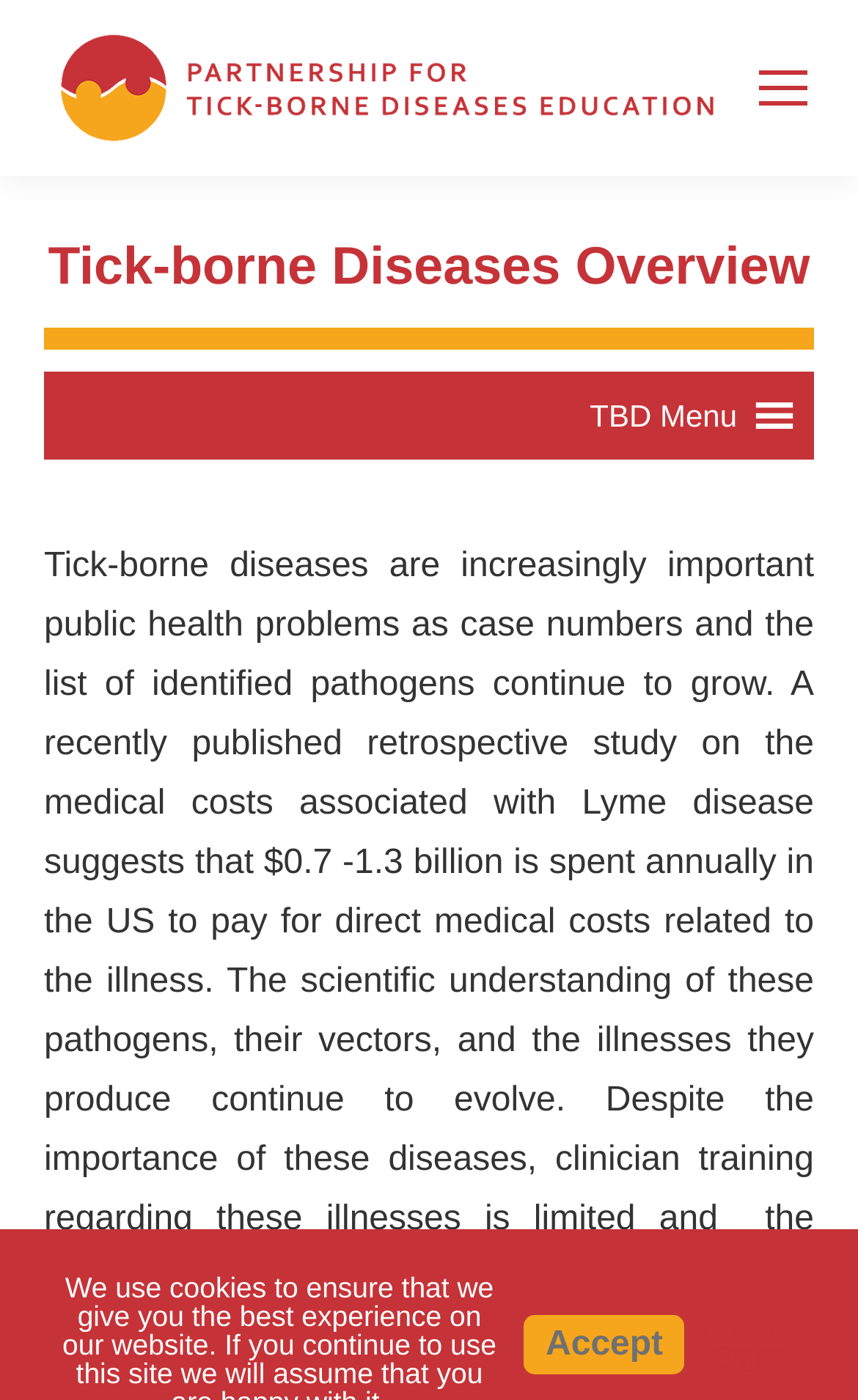Please answer the following question using a single word or phrase: 
What is the purpose of the button with the TBD Menu icon?

Menu expansion